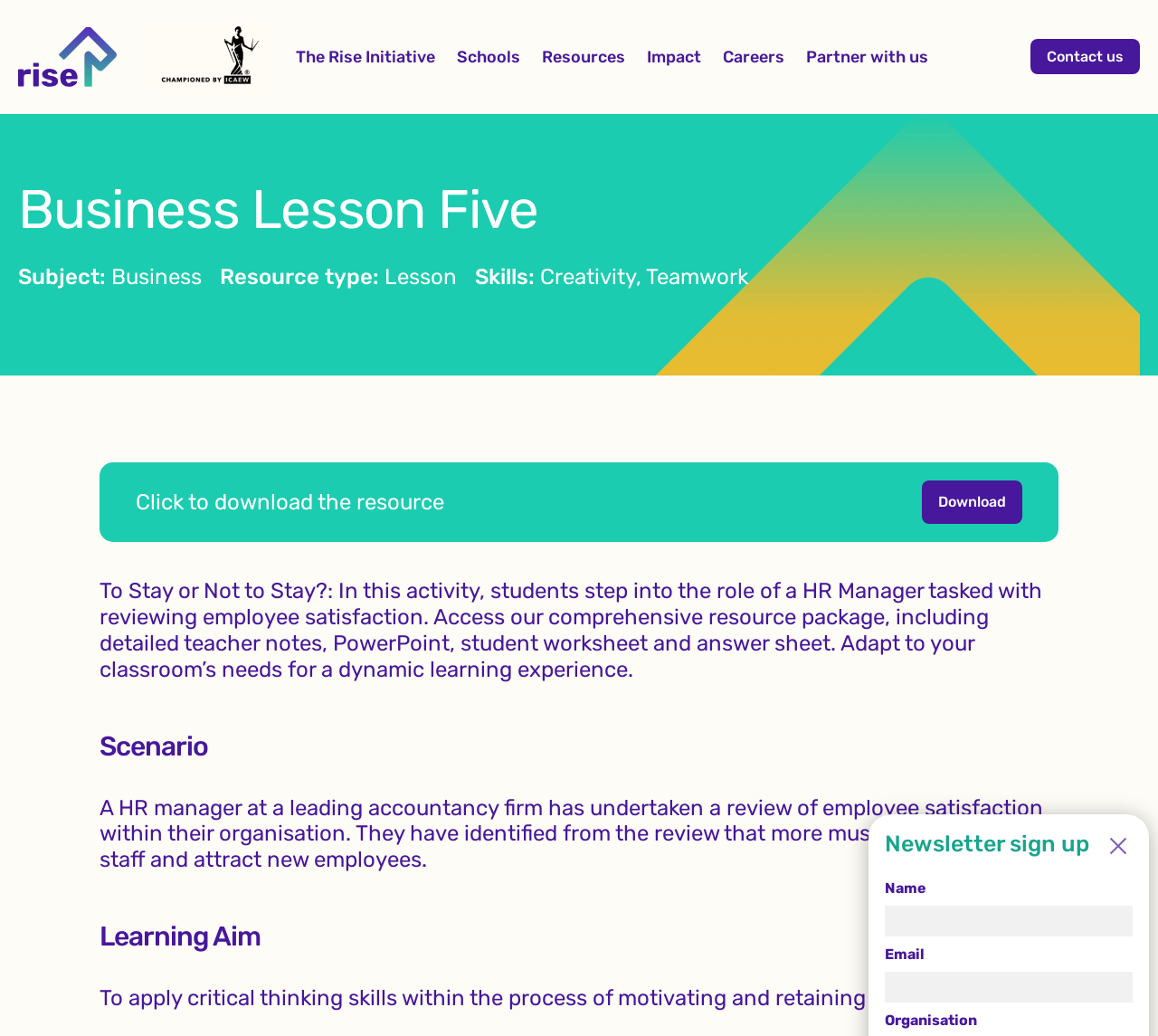Can you find and provide the main heading text of this webpage?

Business Lesson Five